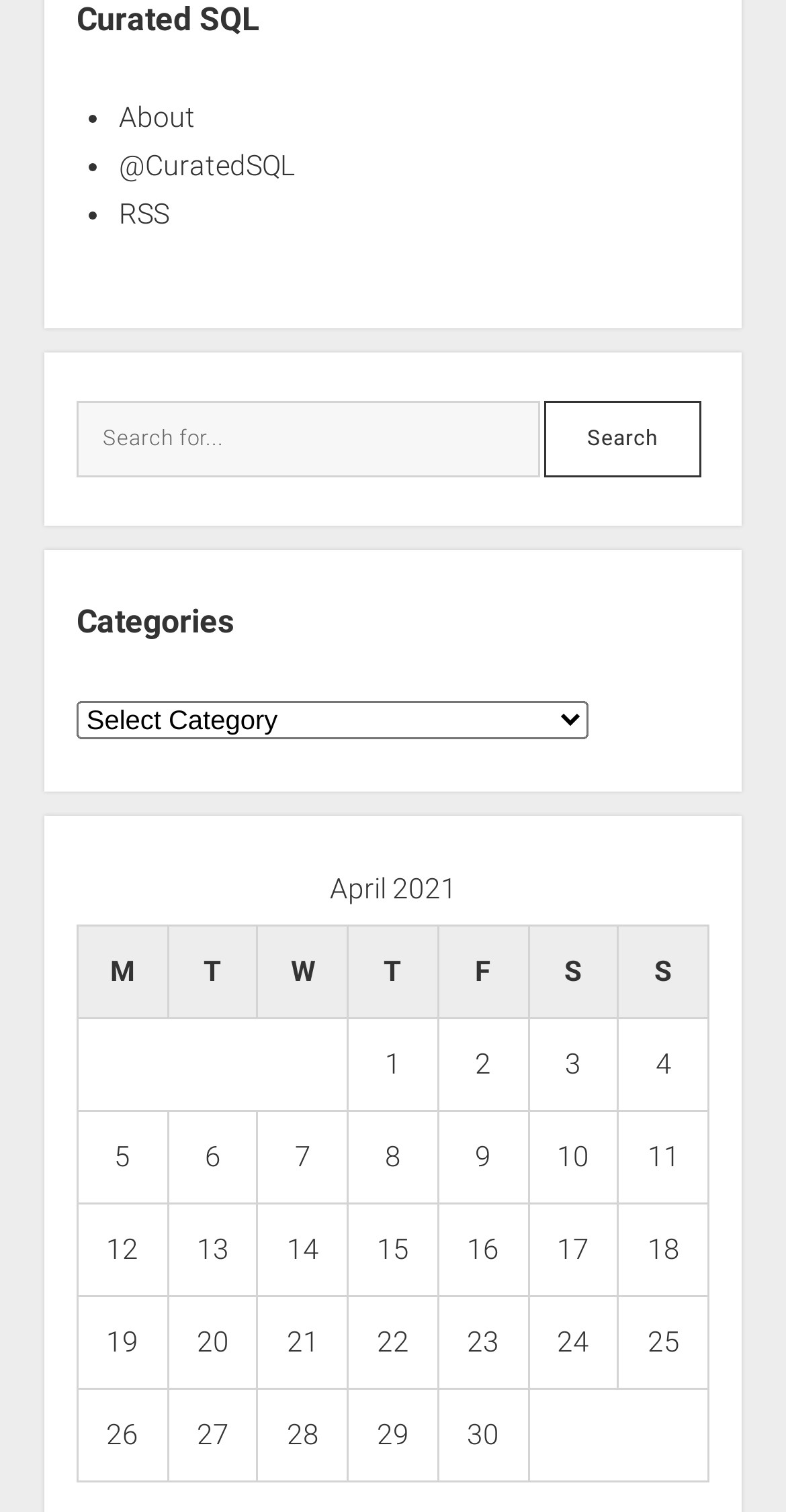Please provide a detailed answer to the question below by examining the image:
How many posts are listed on the webpage?

By counting the number of rows in the table, I can see that there are 30 rows, each representing a post. Therefore, there are 30 posts listed on the webpage.